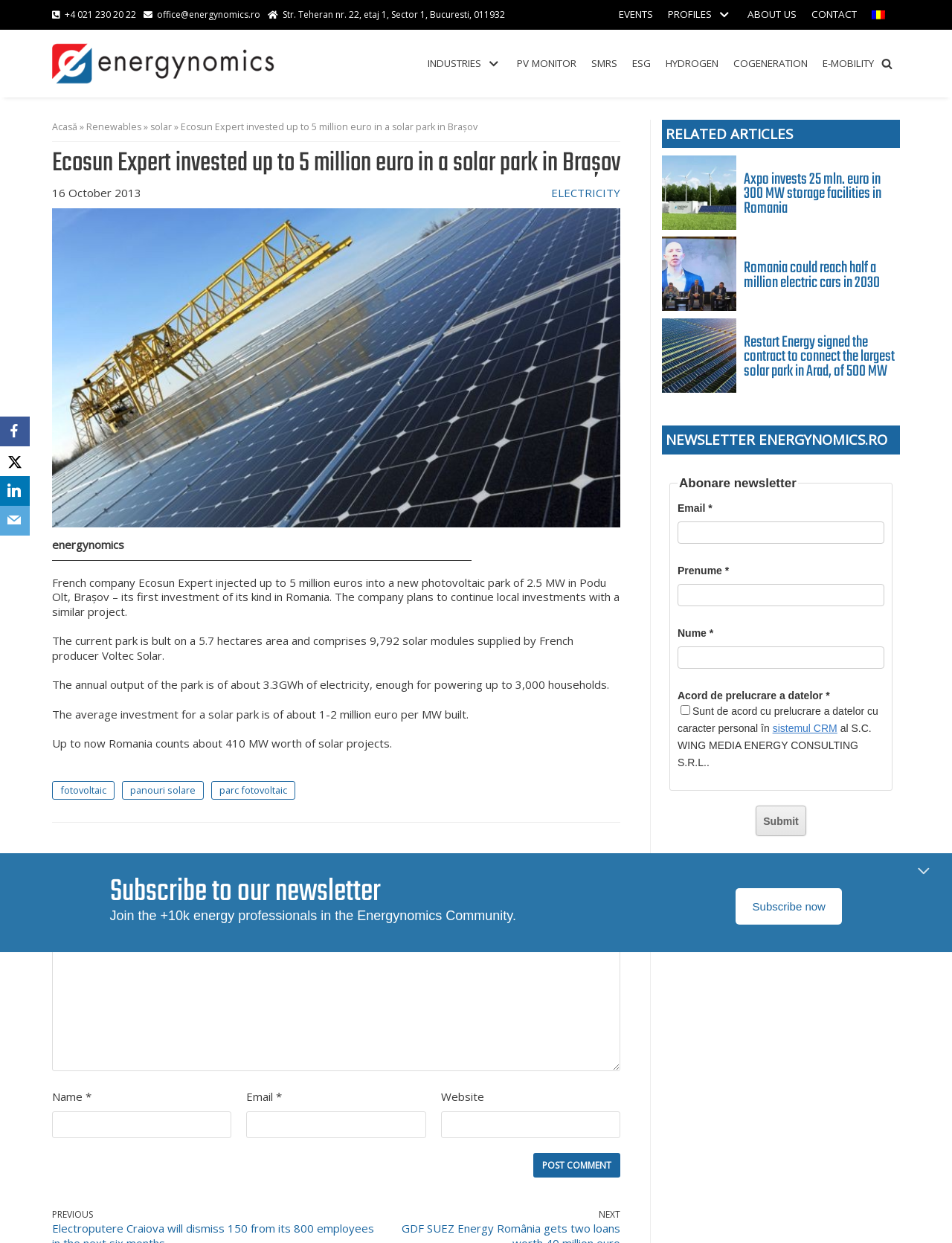Locate the bounding box coordinates of the area where you should click to accomplish the instruction: "Click on the 'EVENTS' link".

[0.65, 0.004, 0.686, 0.019]